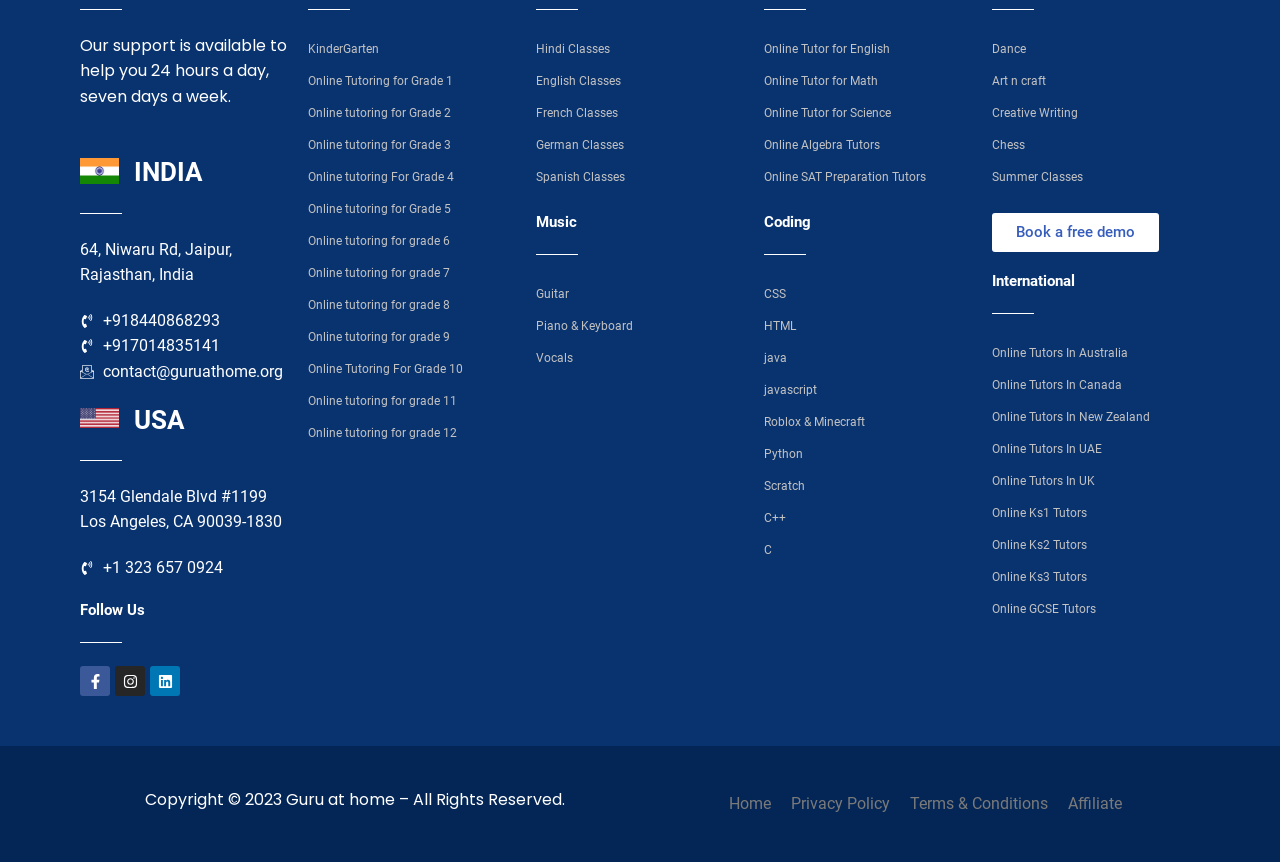How many countries are supported for online tutoring?
Based on the image, please offer an in-depth response to the question.

I counted the number of links under the 'International' heading, which are Online Tutors In Australia, Online Tutors In Canada, Online Tutors In New Zealand, Online Tutors In UAE, Online Tutors In UK, and Online Ks1 Tutors, Online Ks2 Tutors, Online Ks3 Tutors, Online GCSE Tutors. Therefore, there are 6 countries supported for online tutoring.